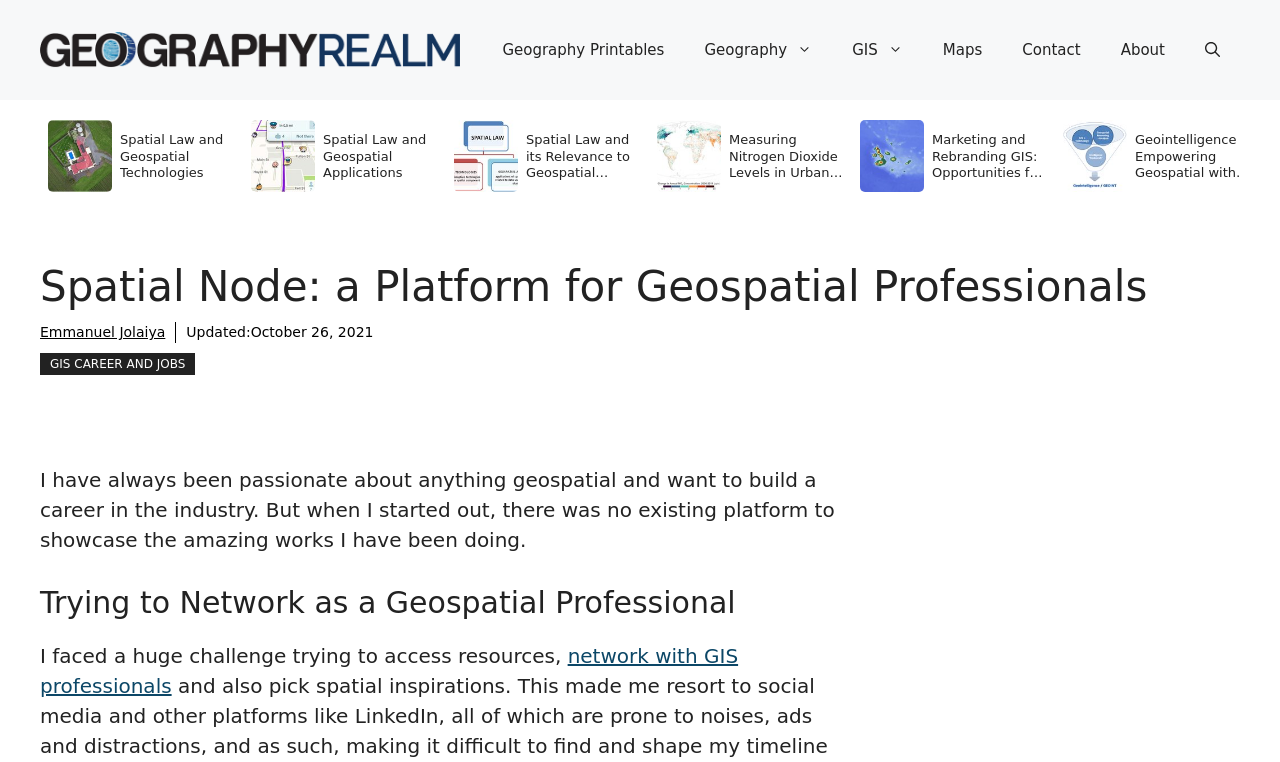What is the name of the platform?
Please give a detailed and thorough answer to the question, covering all relevant points.

The name of the platform is Spatial Node, which is mentioned in the heading 'Spatial Node: a Platform for Geospatial Professionals'.